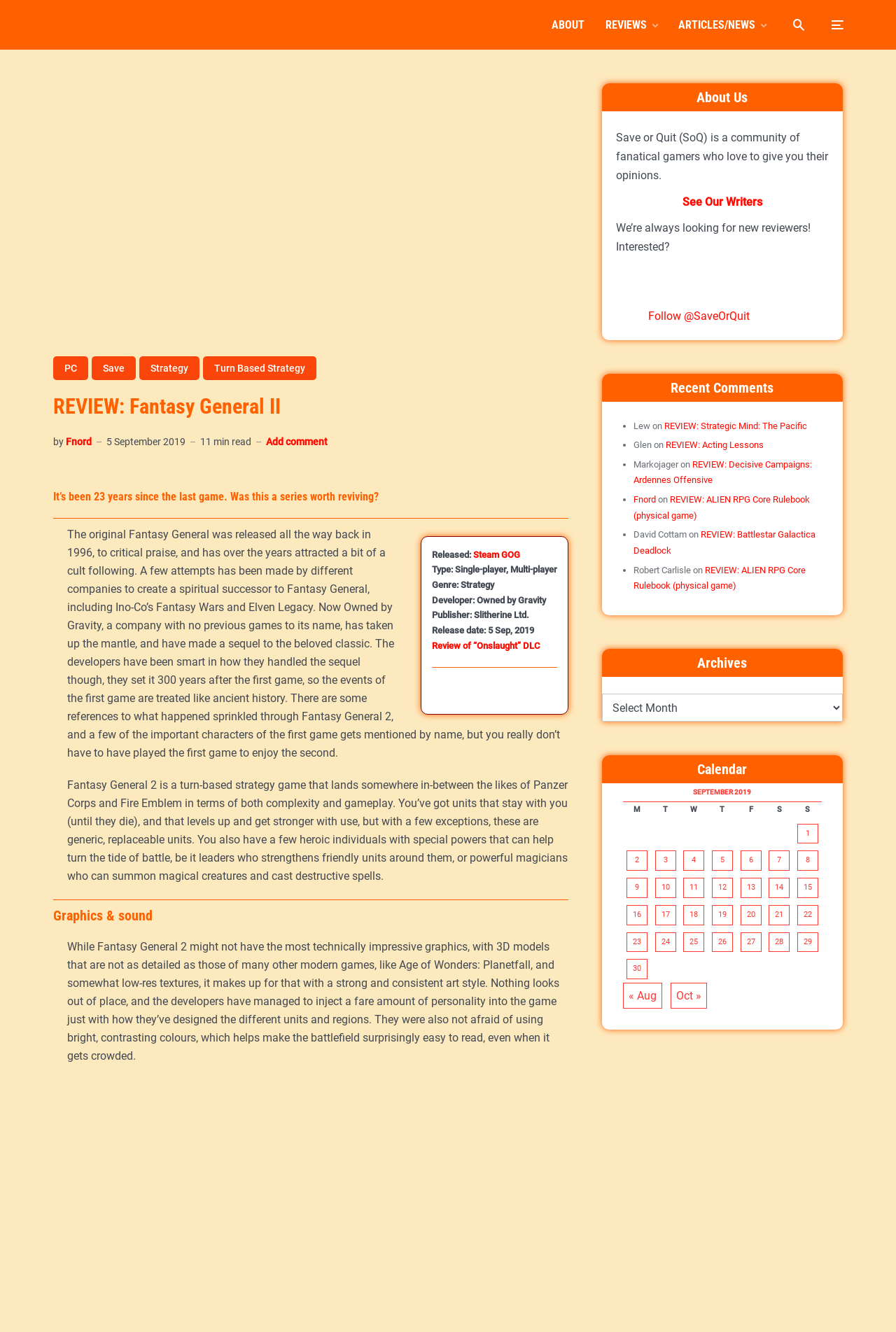Show the bounding box coordinates of the element that should be clicked to complete the task: "Join the Atlantian Archery Marshals Mailing List".

None